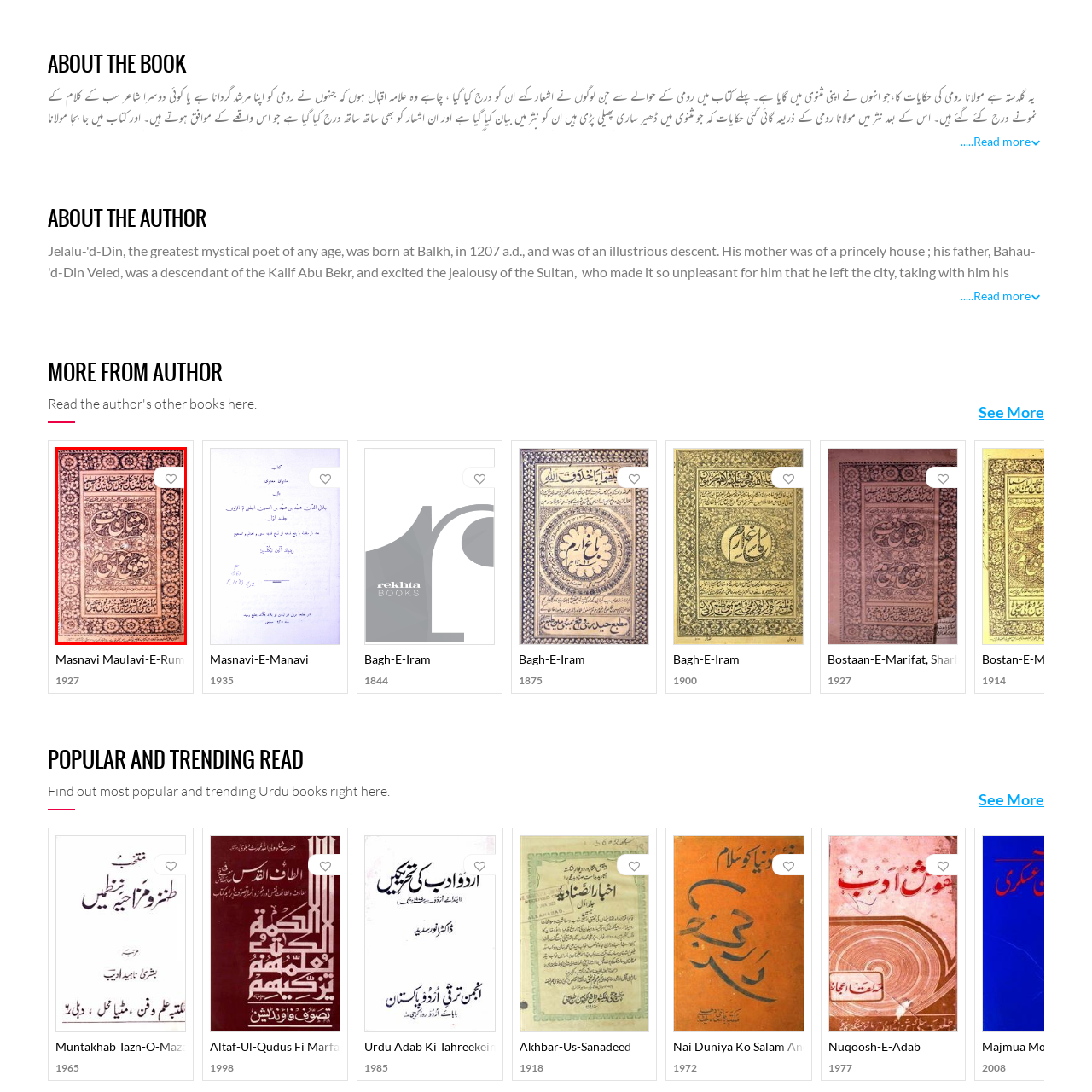Thoroughly describe the scene within the red-bordered area of the image.

The image depicts the cover of "Masnavi Maulavi-e-Rum Daftar-3," a prominent work associated with the revered Persian poet Rumi. The intricate design features ornate floral patterns surrounding elegantly styled Urdu calligraphy, which conveys the title and highlights its literary significance. This edition, published in 1927, reflects the historical and cultural richness of Rumi's poetry, which is deeply rooted in Sufi philosophy. The cover art masterfully combines aesthetic beauty with the profound spiritual themes found within the text, symbolizing the enduring influence of Rumi's teachings on love, divinity, and the human experience.